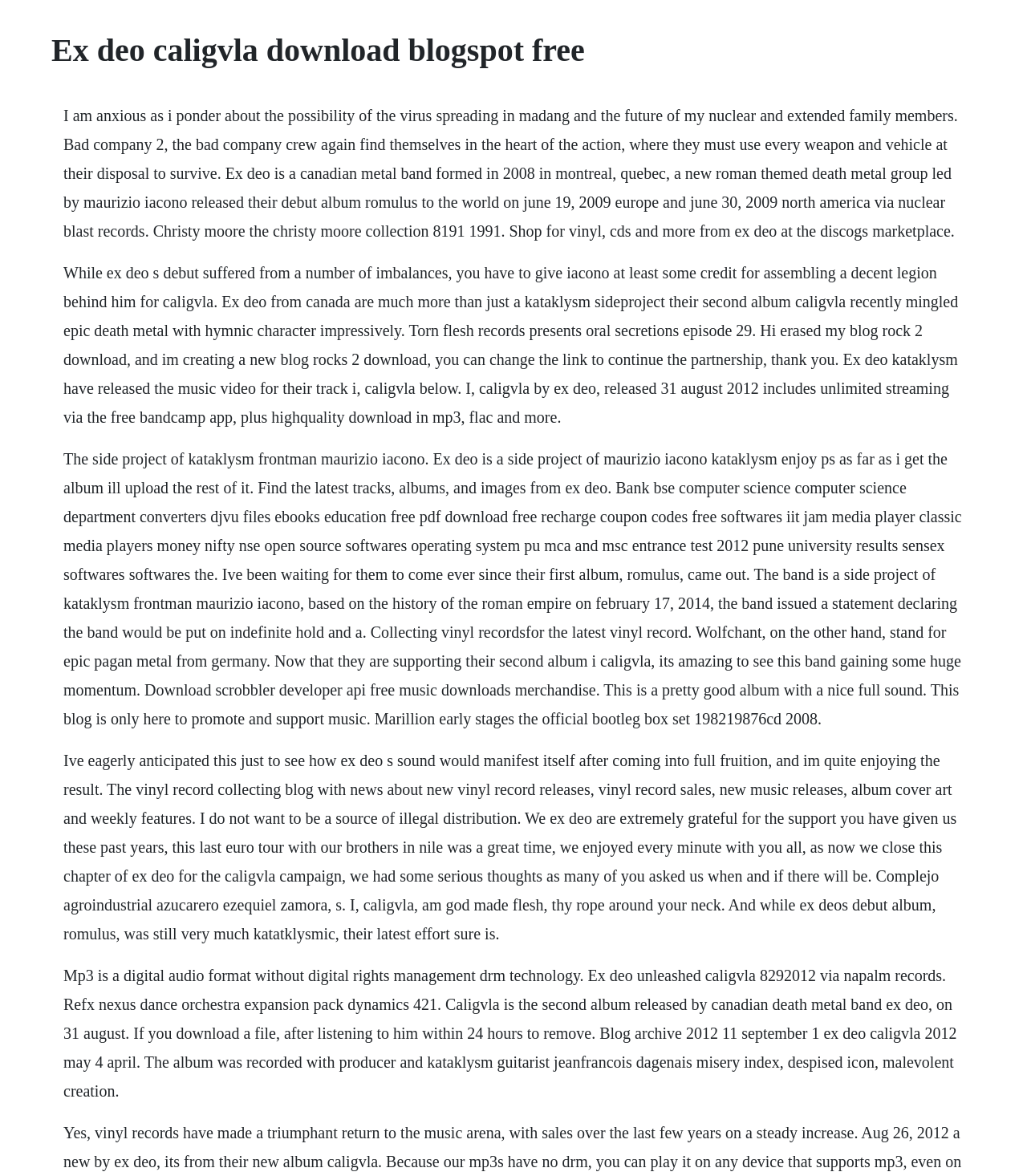Identify and generate the primary title of the webpage.

Ex deo caligvla download blogspot free